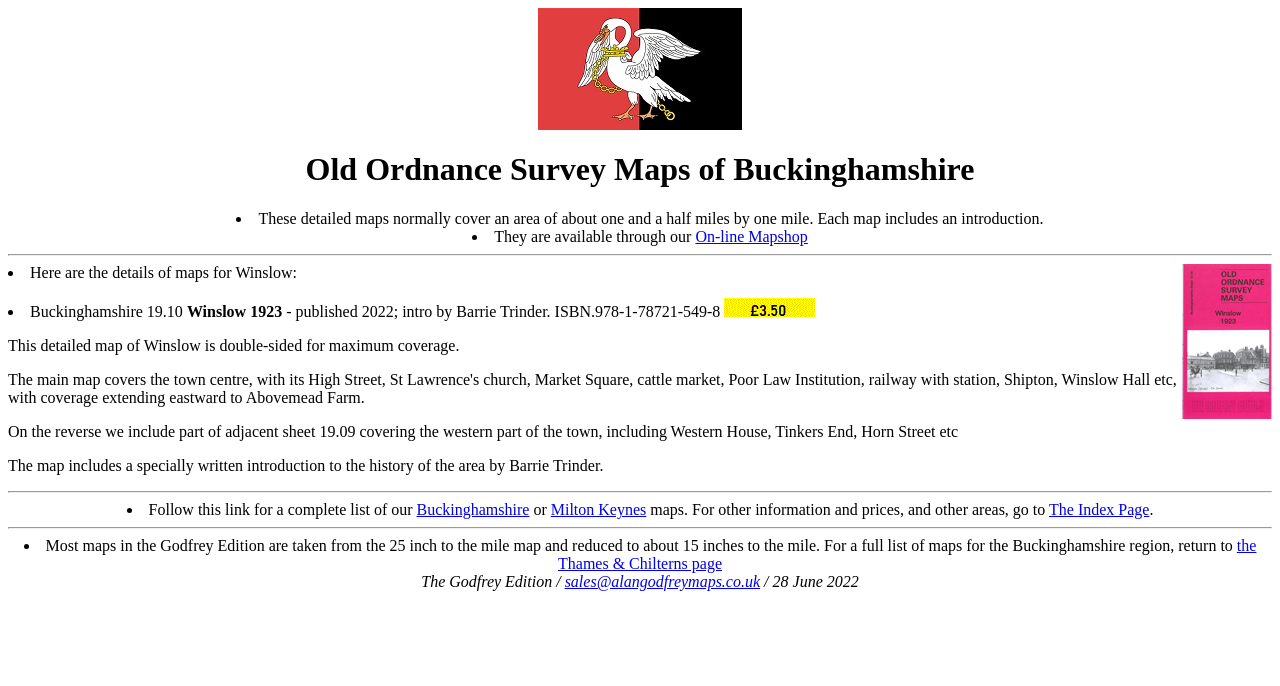For the following element description, predict the bounding box coordinates in the format (top-left x, top-left y, bottom-right x, bottom-right y). All values should be floating point numbers between 0 and 1. Description: sales@alangodfreymaps.co.uk

[0.441, 0.835, 0.594, 0.86]